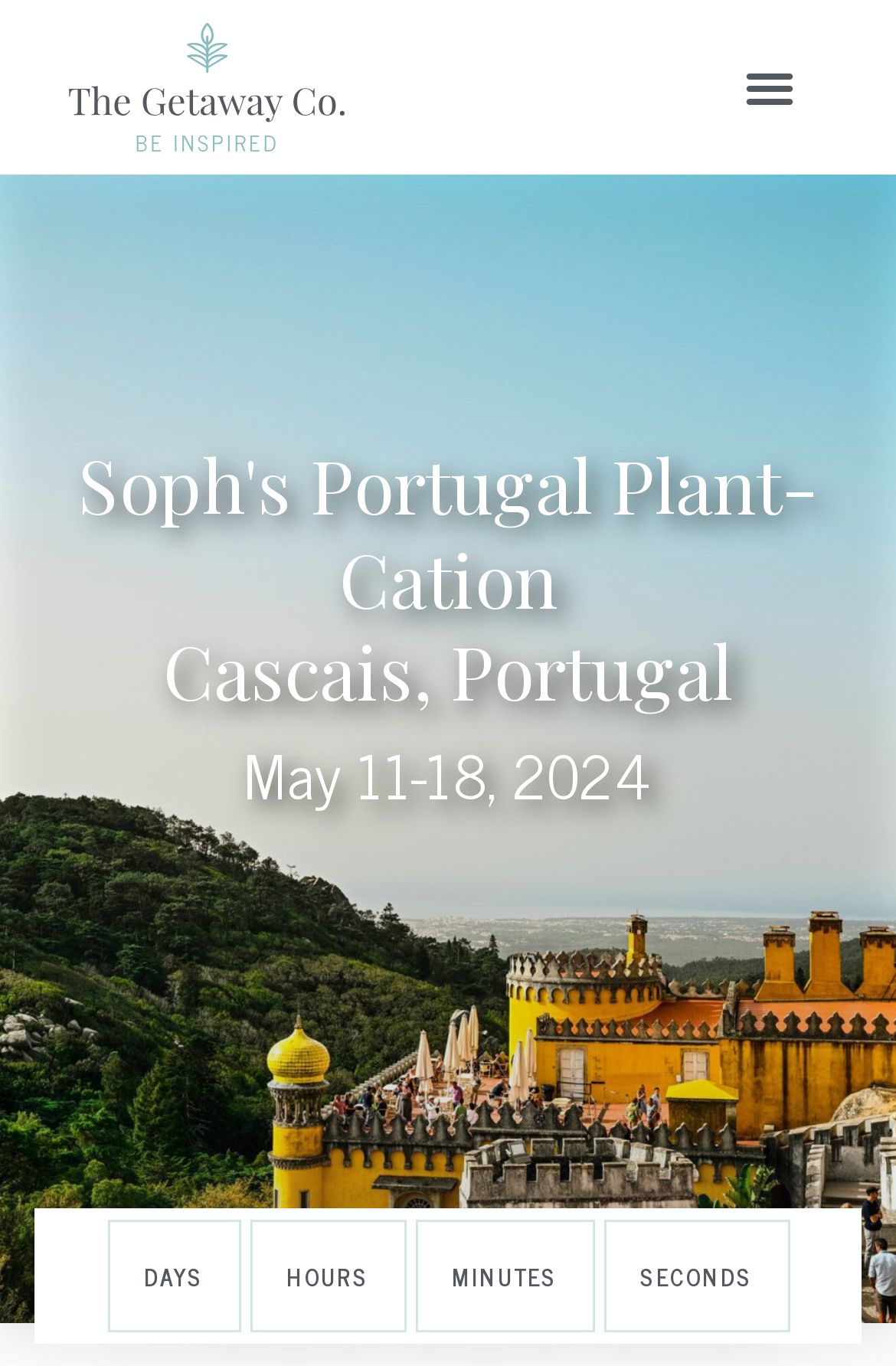Give a detailed overview of the webpage's appearance and contents.

The webpage appears to be promoting a vegan holiday in Portugal, specifically in Cascais, from May 11-18, 2024. At the top left of the page, there is a link and an image, both labeled "The Getaway Co", which likely serves as the logo of the company organizing the trip. 

On the top right, there is a button labeled "Menu Toggle" that, when expanded, reveals a menu with several headings. The main heading, "Soph's Portugal Plant-Cation", is prominently displayed, followed by a subheading "Cascais, Portugal". 

Below these headings, there is a text "May 11-18, 2024", indicating the dates of the trip. At the bottom of the page, there is a countdown timer displaying the remaining days, hours, minutes, and seconds until the trip starts.